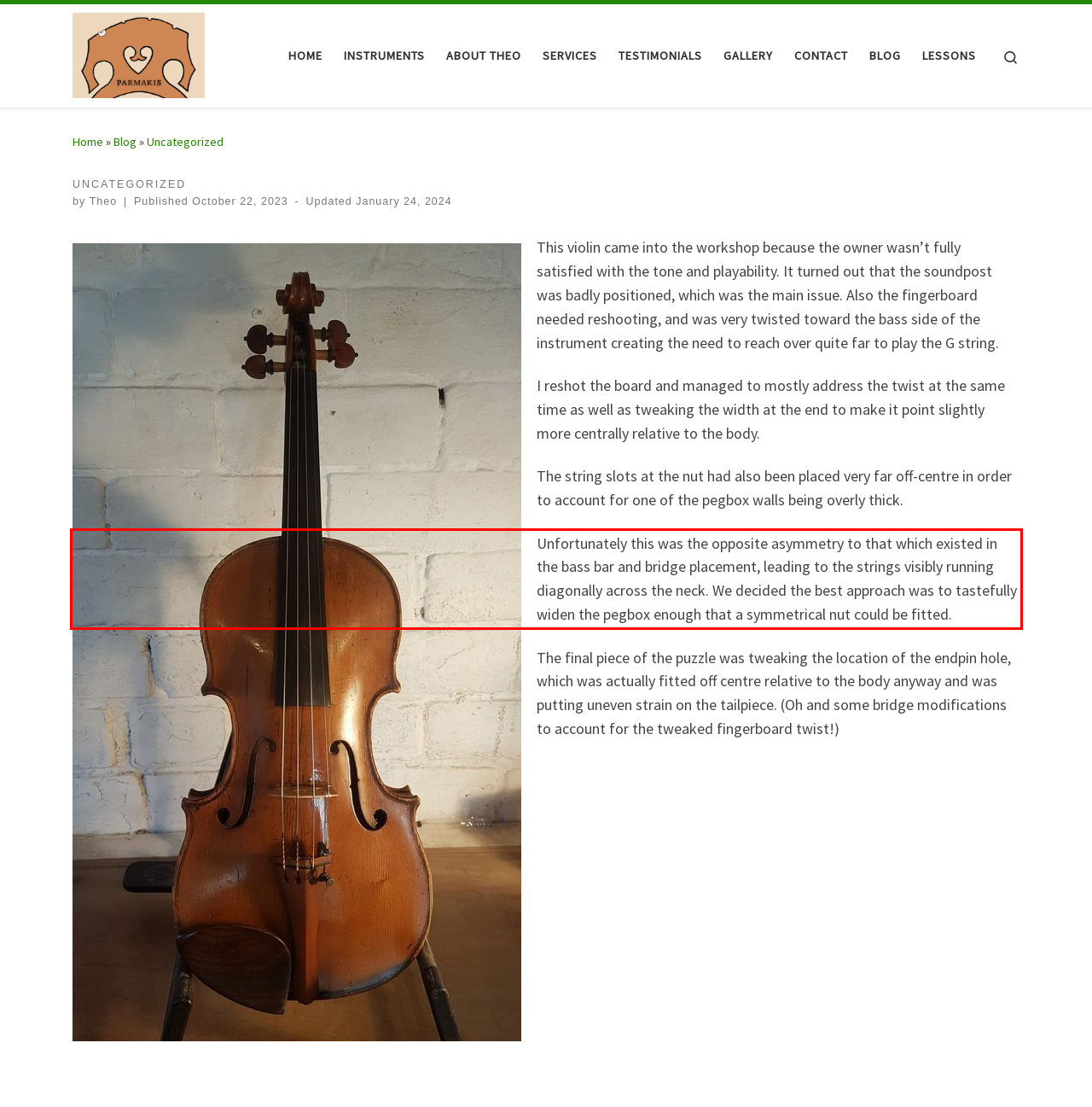From the screenshot of the webpage, locate the red bounding box and extract the text contained within that area.

Unfortunately this was the opposite asymmetry to that which existed in the bass bar and bridge placement, leading to the strings visibly running diagonally across the neck. We decided the best approach was to tastefully widen the pegbox enough that a symmetrical nut could be fitted.